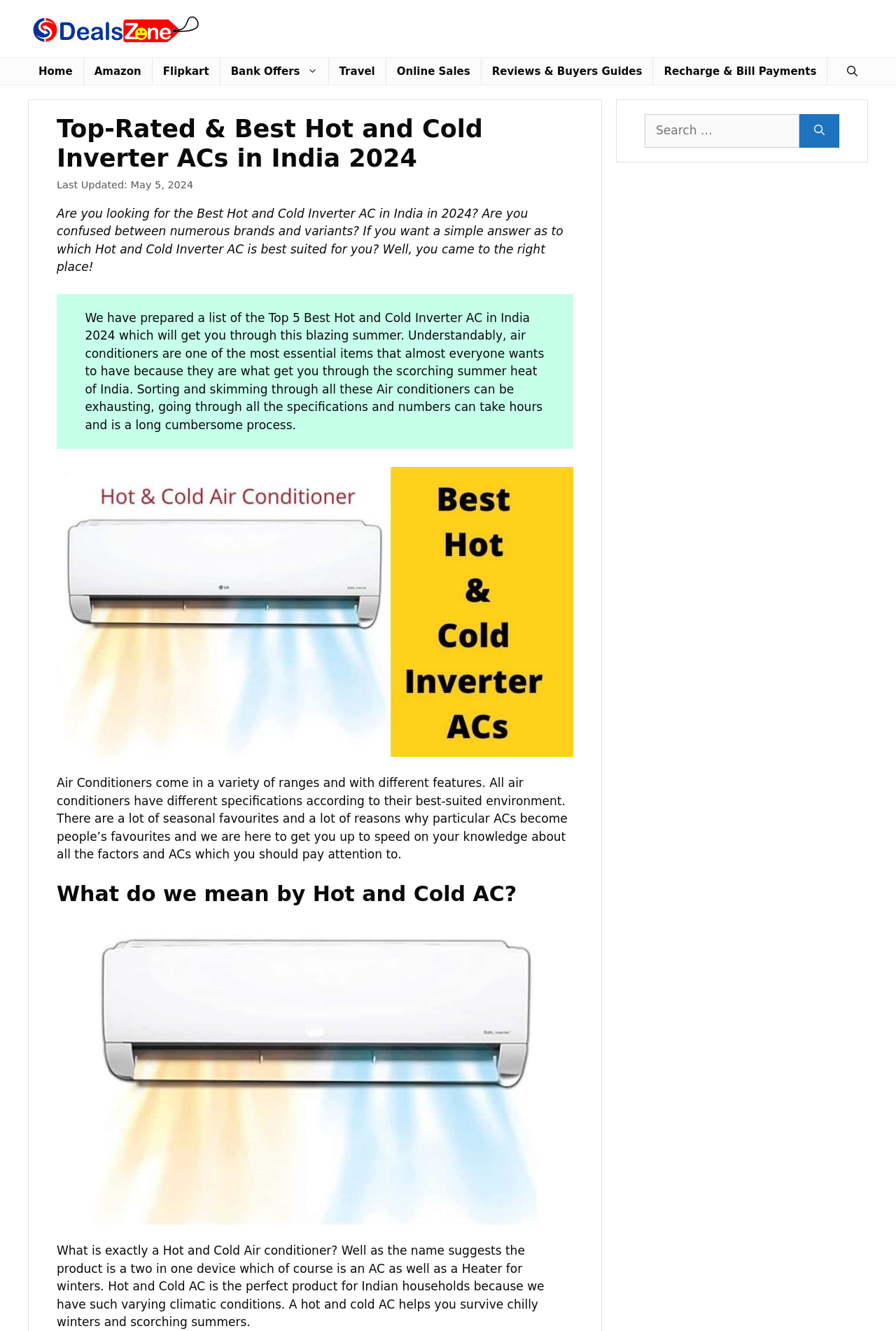Given the element description "Travel" in the screenshot, predict the bounding box coordinates of that UI element.

[0.367, 0.044, 0.43, 0.064]